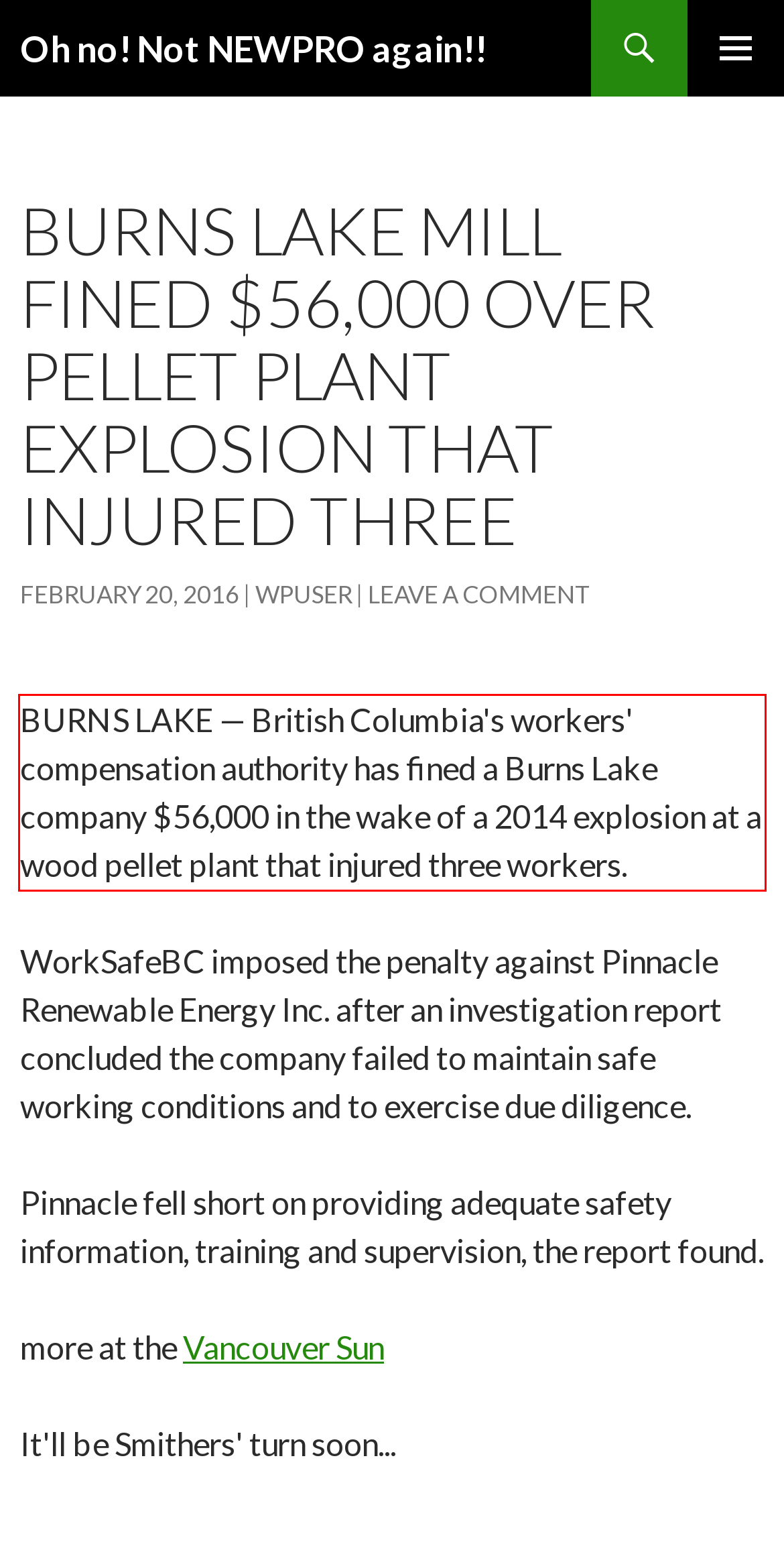You are given a screenshot showing a webpage with a red bounding box. Perform OCR to capture the text within the red bounding box.

BURNS LAKE — British Columbia's workers' compensation authority has fined a Burns Lake company $56,000 in the wake of a 2014 explosion at a wood pellet plant that injured three workers.